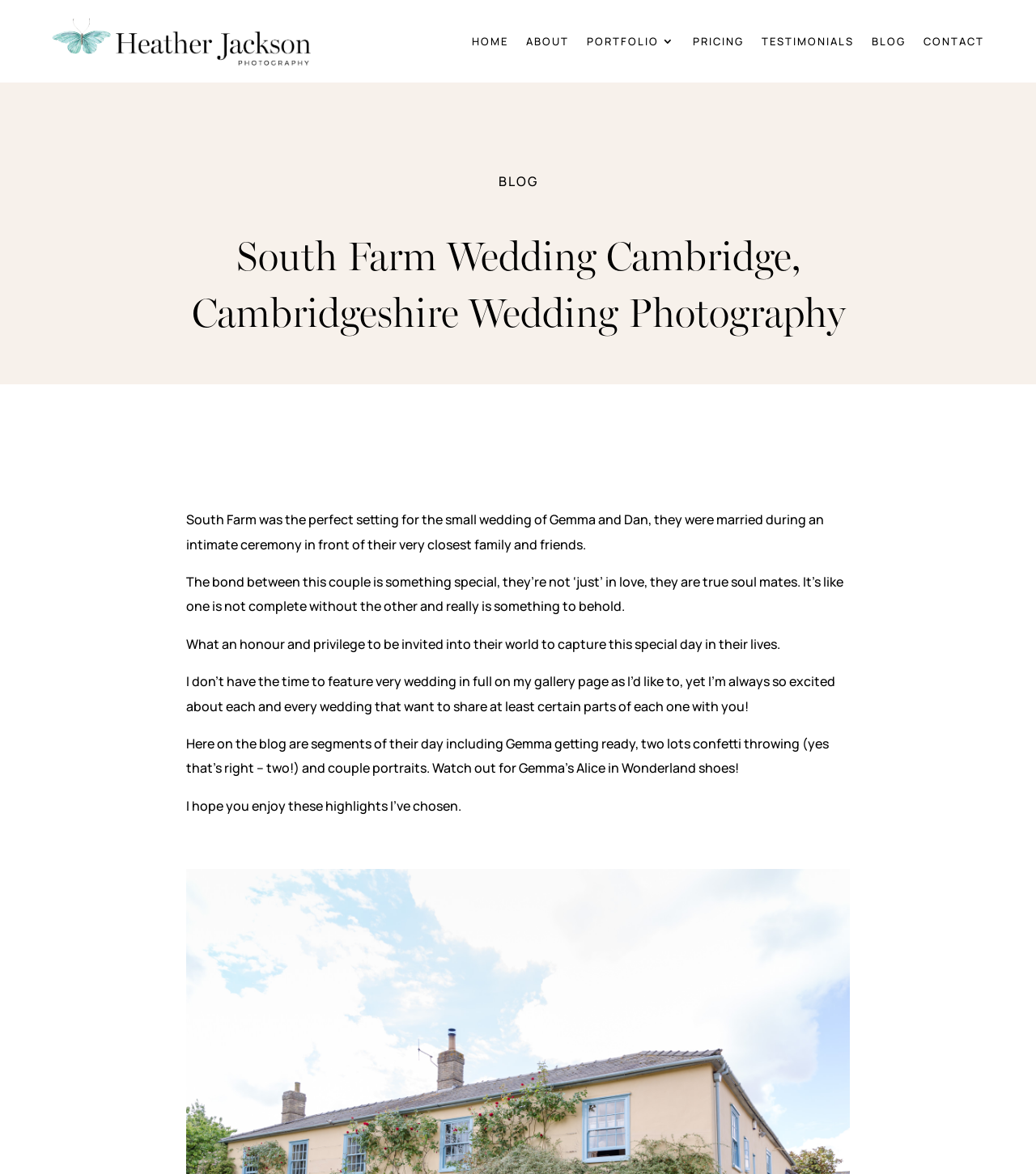Who is the photographer of the wedding featured on this webpage?
Answer with a single word or short phrase according to what you see in the image.

Heather Jackson